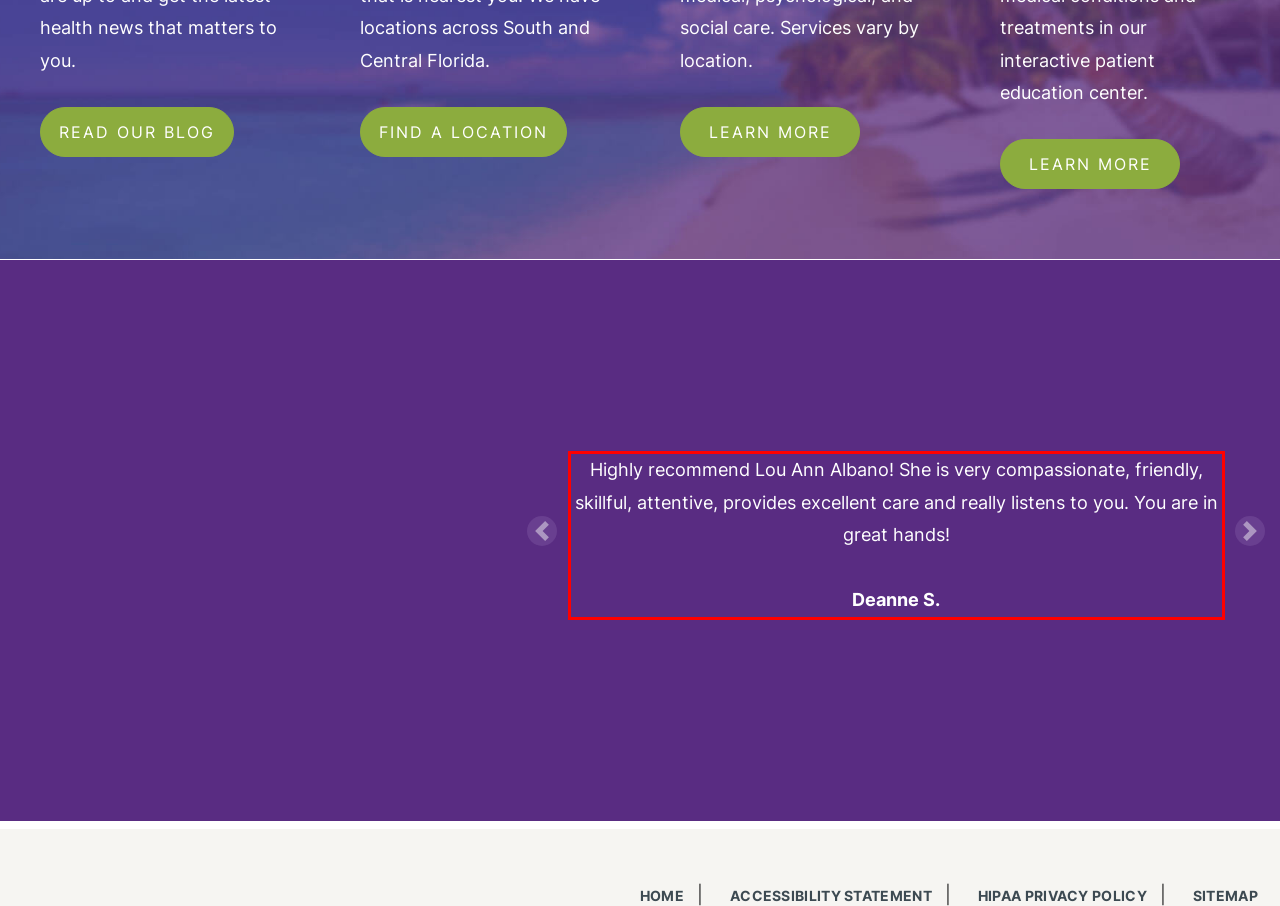Locate the red bounding box in the provided webpage screenshot and use OCR to determine the text content inside it.

Highly recommend Lou Ann Albano! She is very compassionate, friendly, skillful, attentive, provides excellent care and really listens to you. You are in great hands! Deanne S.